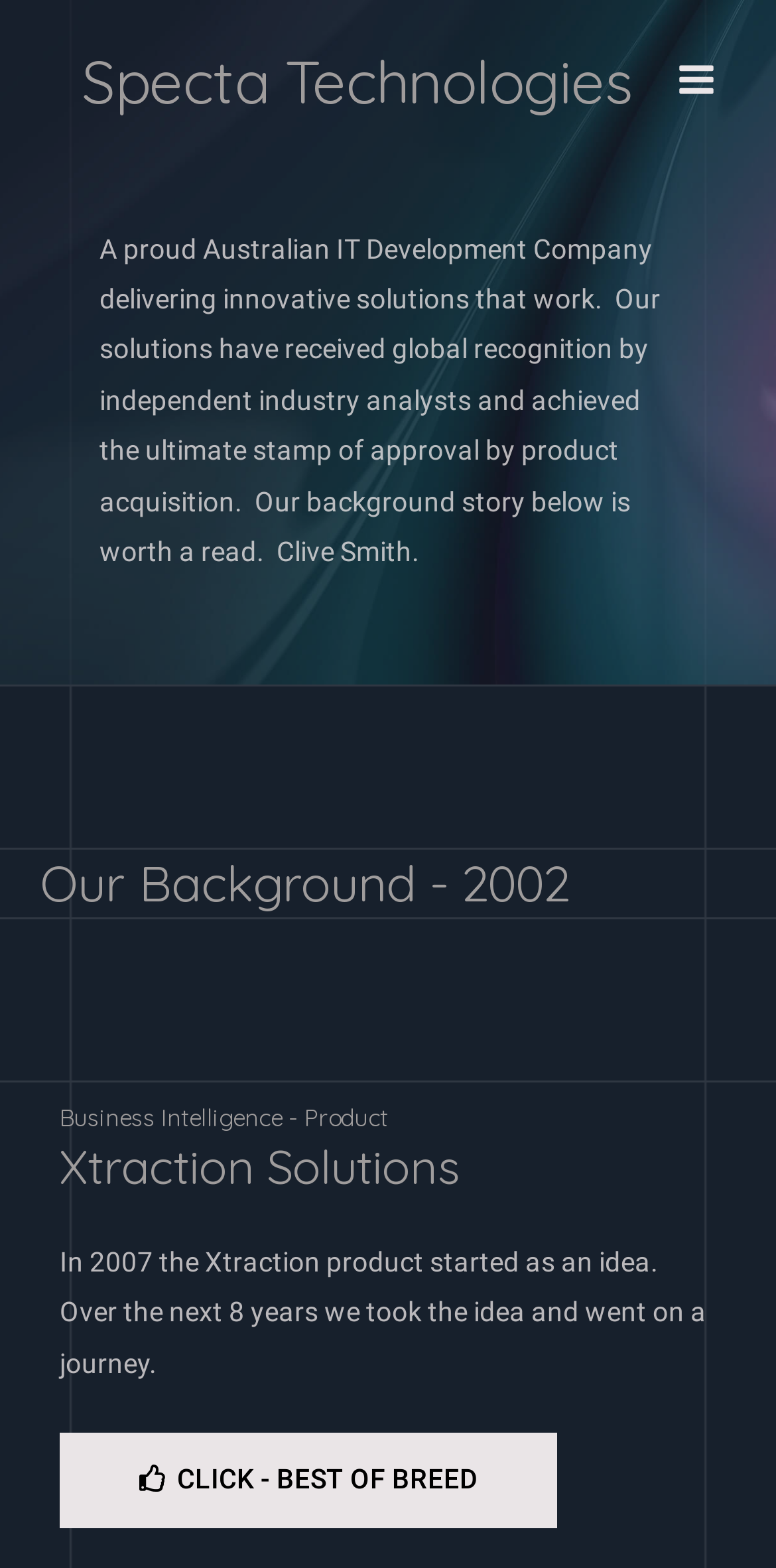Produce an extensive caption that describes everything on the webpage.

The webpage is about Spectatech, an Australian IT Development Company. At the top right corner, there is a "MAIN MENU" button. Below the button, there is an image, and to the left of the image, the company name "Specta Technologies" is displayed in a heading. 

A paragraph of text follows, describing the company's achievements and inviting readers to learn more about their background story. This text is positioned in the top half of the page, spanning almost the entire width.

Further down, there are three headings: "Our Background - 2002", "Business Intelligence - Product", and "Xtraction Solutions". These headings are stacked vertically, with "Our Background - 2002" at the top, followed by "Business Intelligence - Product", and then "Xtraction Solutions" at the bottom.

Below the "Xtraction Solutions" heading, there is a block of text that tells the story of how the Xtraction product was developed over eight years. At the very bottom of the page, there is a "CLICK - BEST OF BREED" button.